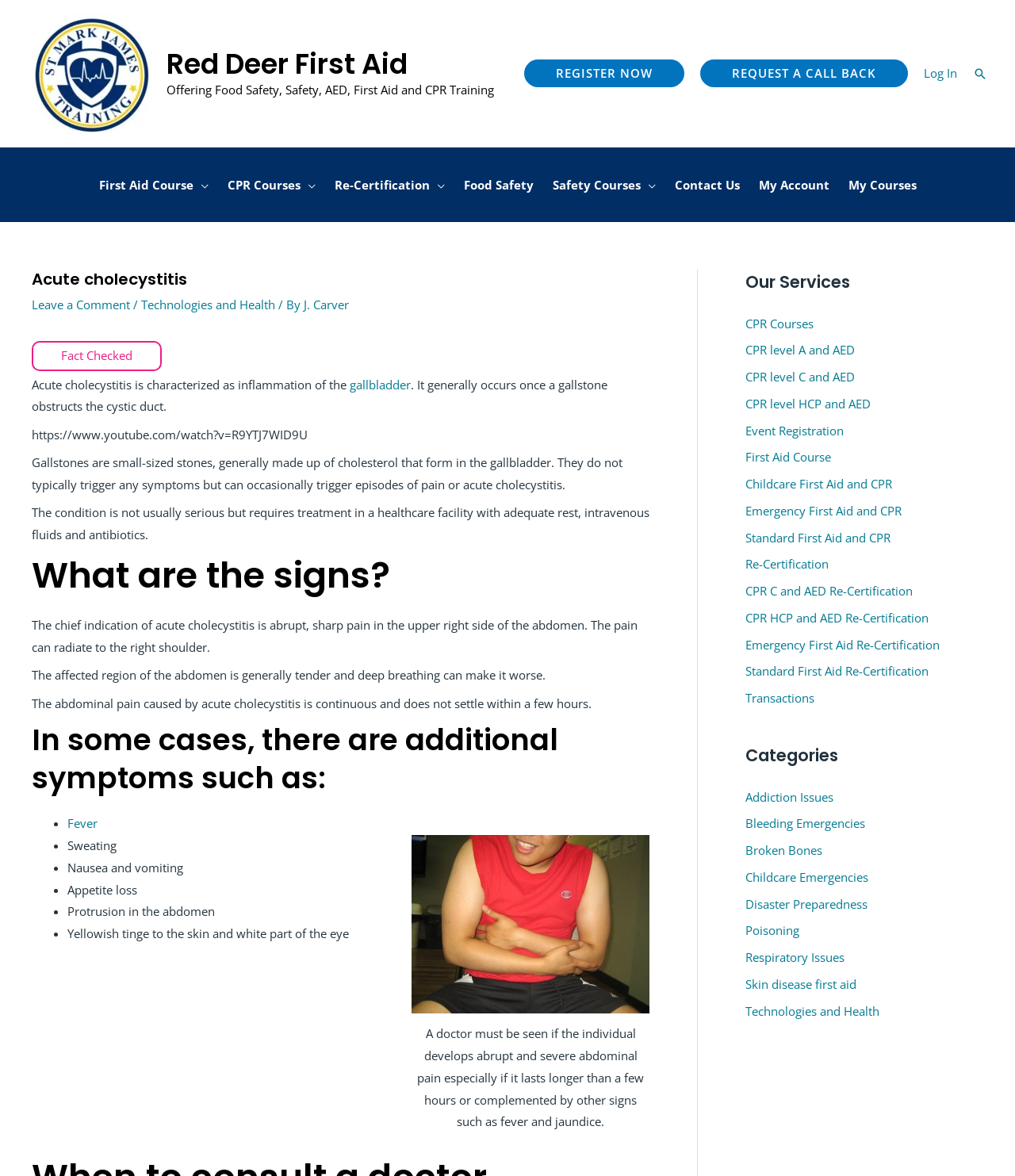Show the bounding box coordinates of the element that should be clicked to complete the task: "Click the 'Log In' link".

[0.91, 0.055, 0.943, 0.068]